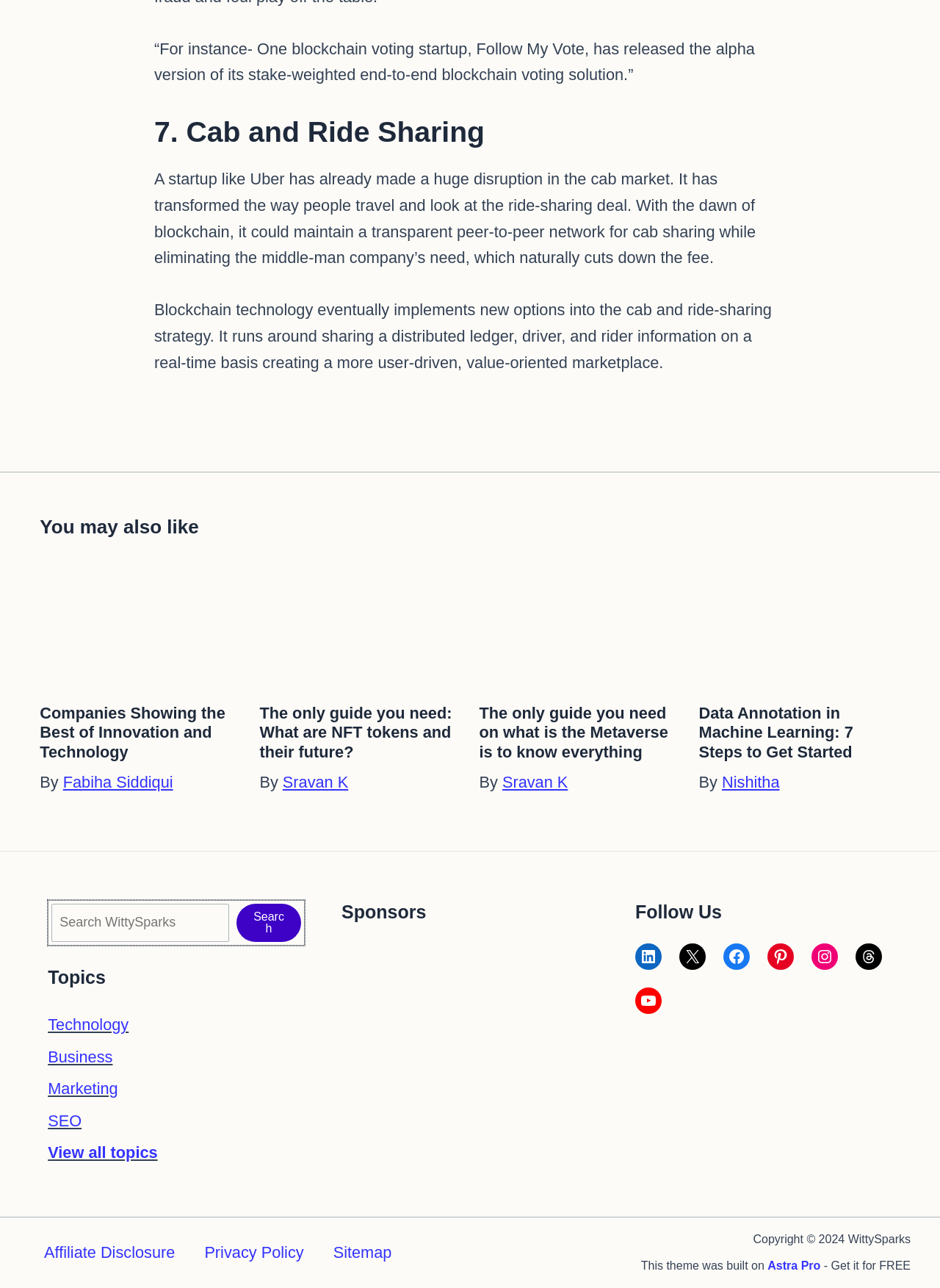What is the name of the website?
Provide a short answer using one word or a brief phrase based on the image.

WittySparks